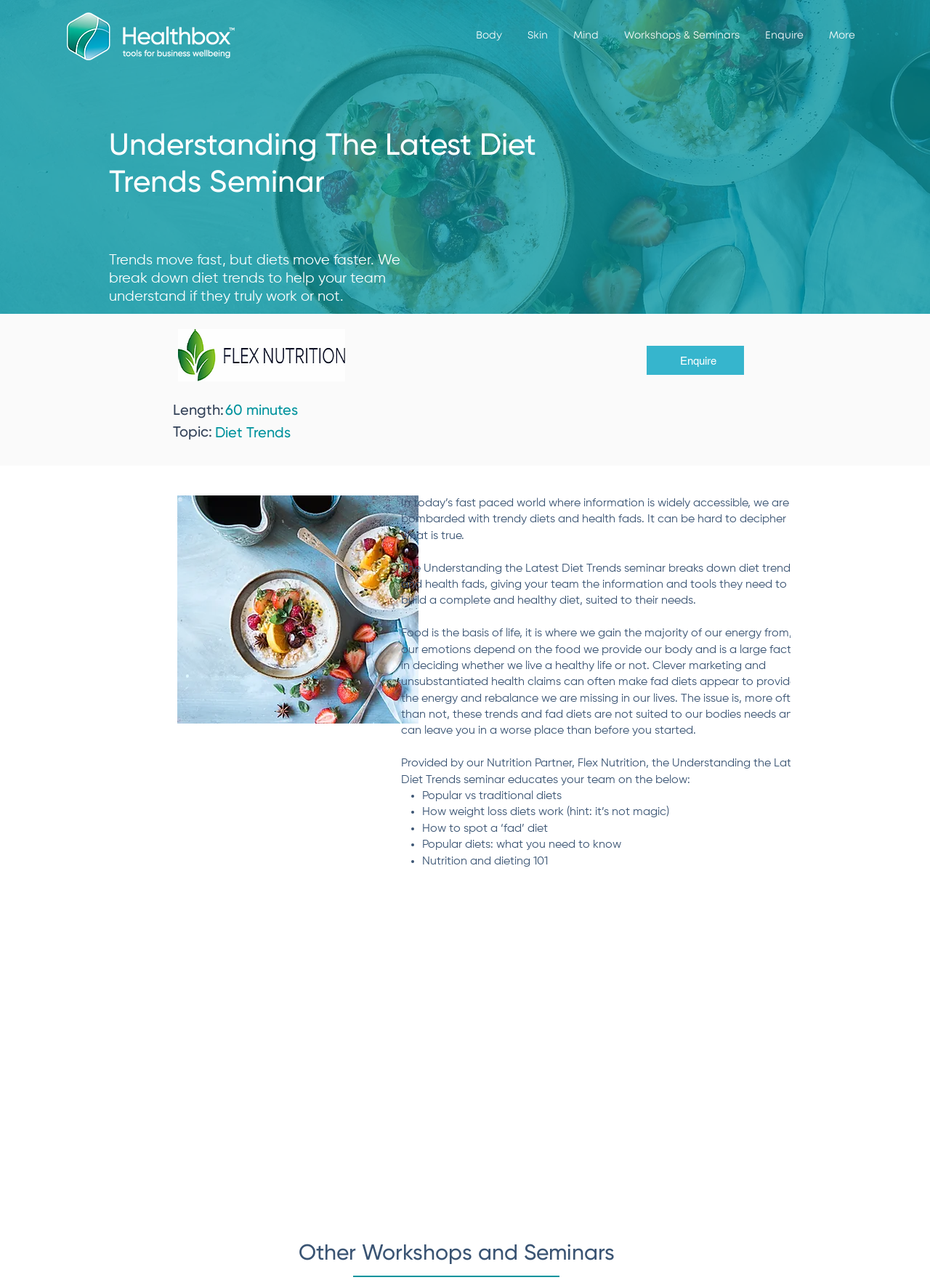Carefully examine the image and provide an in-depth answer to the question: How long is the seminar?

The length of the seminar is 60 minutes as indicated by the heading 'Length:' and the text '60 minutes' next to it.